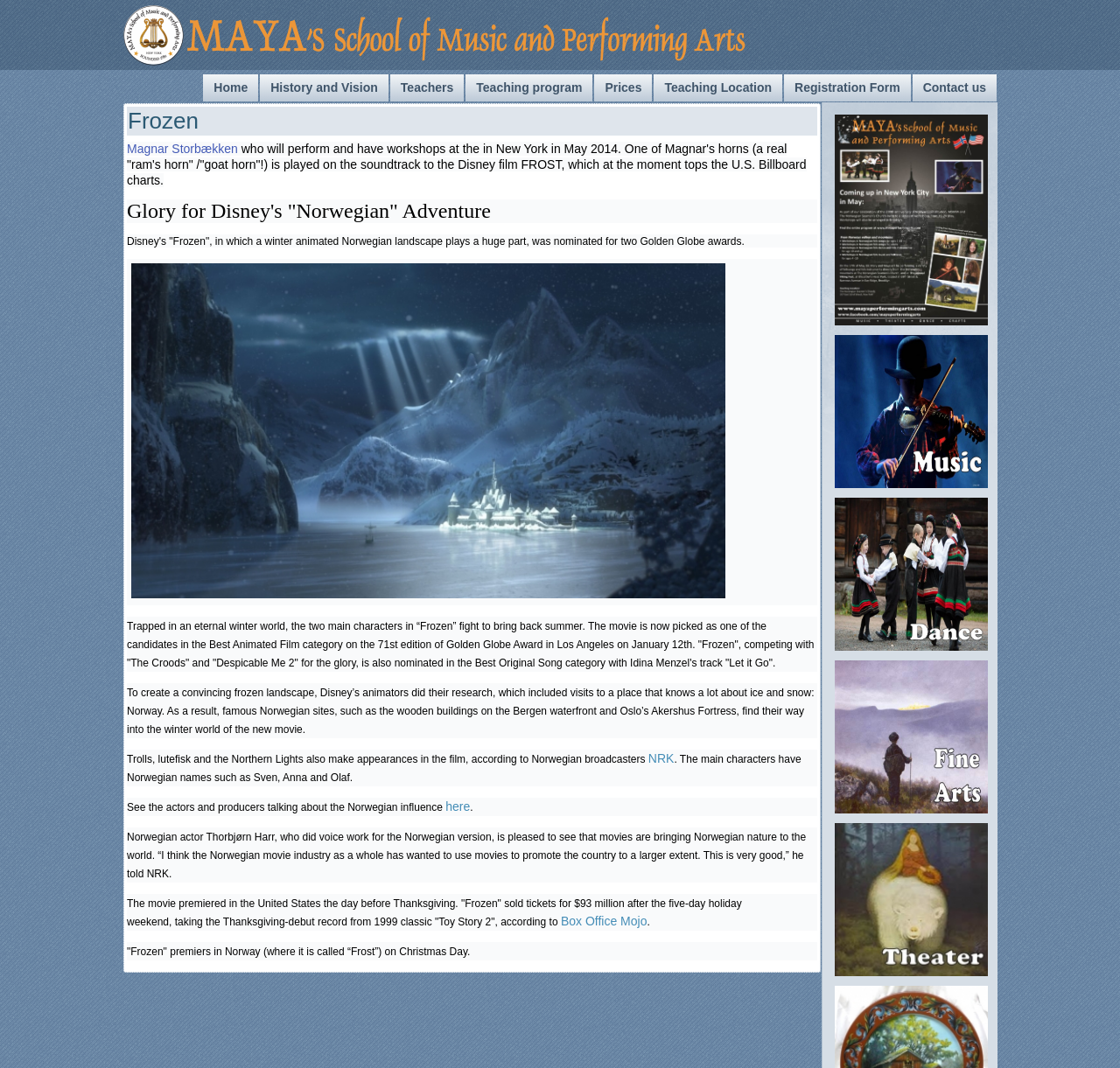Can you find the bounding box coordinates for the element to click on to achieve the instruction: "Click the 'Registration Form' link"?

[0.7, 0.07, 0.813, 0.095]